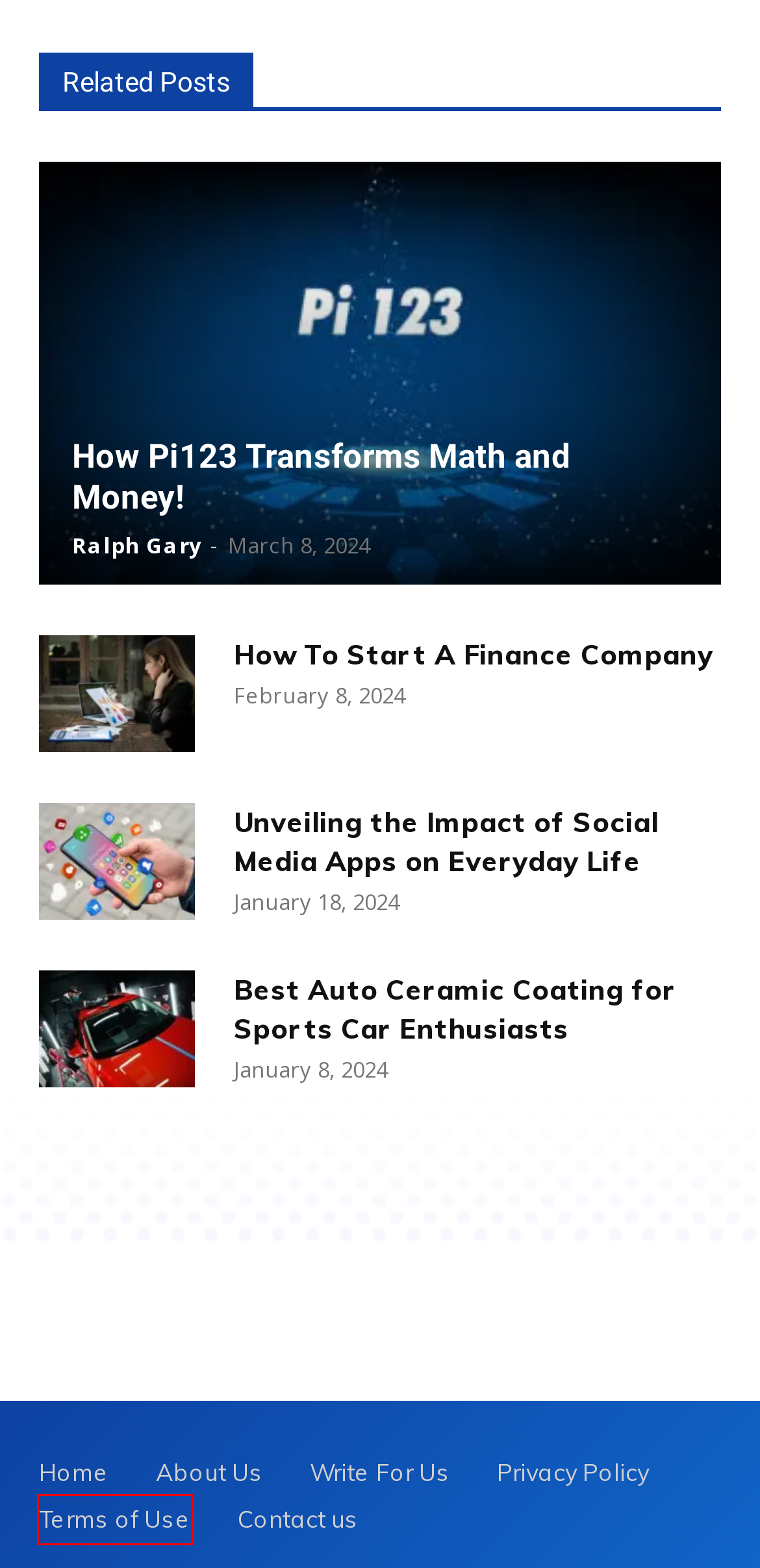You are given a screenshot of a webpage with a red rectangle bounding box around an element. Choose the best webpage description that matches the page after clicking the element in the bounding box. Here are the candidates:
A. Revolutionize Your Ride: Auto Ceramic Coating Magic!
B. Unlocking the Secrets: Social Media App Banality of Life Exposed!
C. Pi123 Unveiled: Revolutionizing Mathematics and Finance!
D. Privacy Policy - Tech Disease
E. Unlock Success: How to Start Your Finance Company!
F. How To Archives - Tech Disease
G. Terms of Use - Tech Disease
H. Top 10 Positive Effects of Social Media On Our Daily Life

G